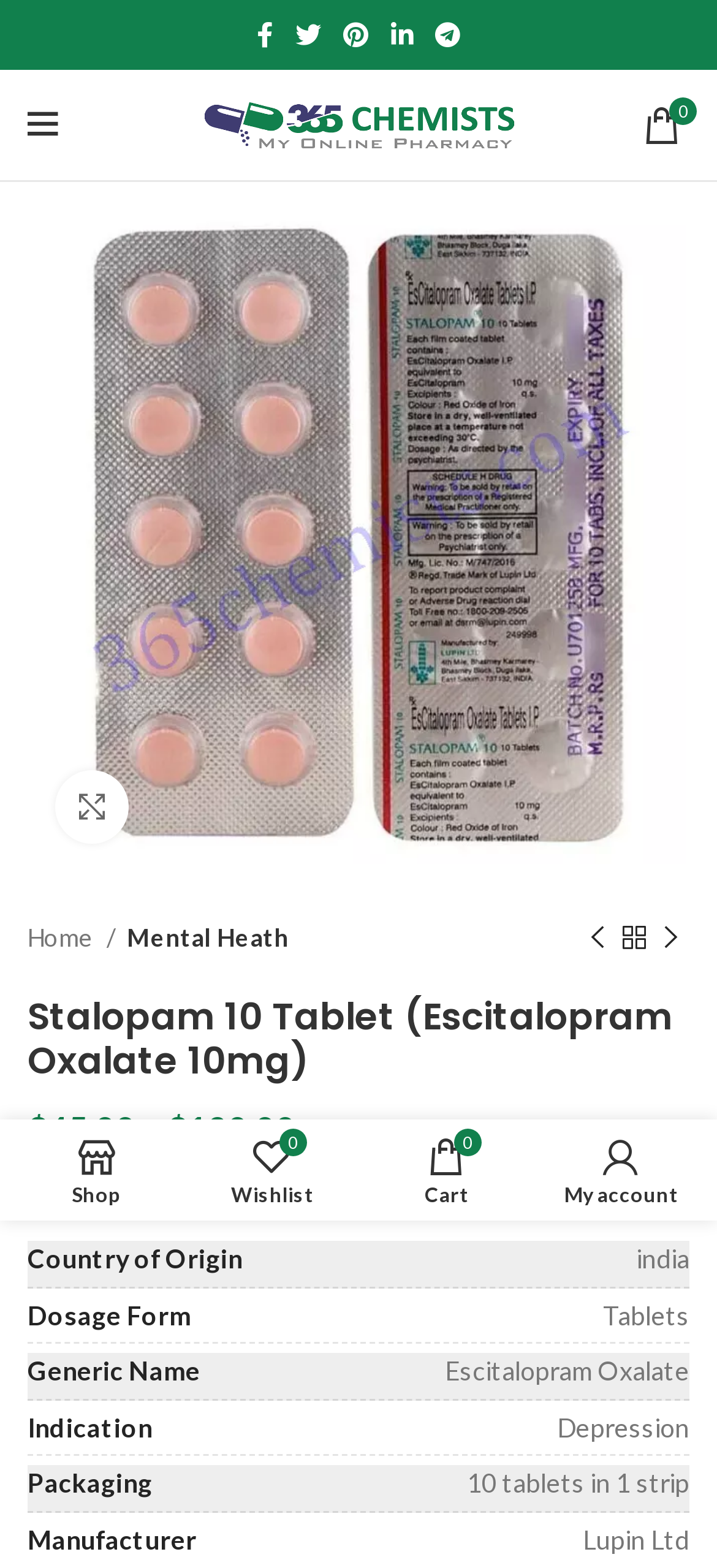Identify the coordinates of the bounding box for the element that must be clicked to accomplish the instruction: "Compare prices".

[0.038, 0.752, 0.247, 0.768]